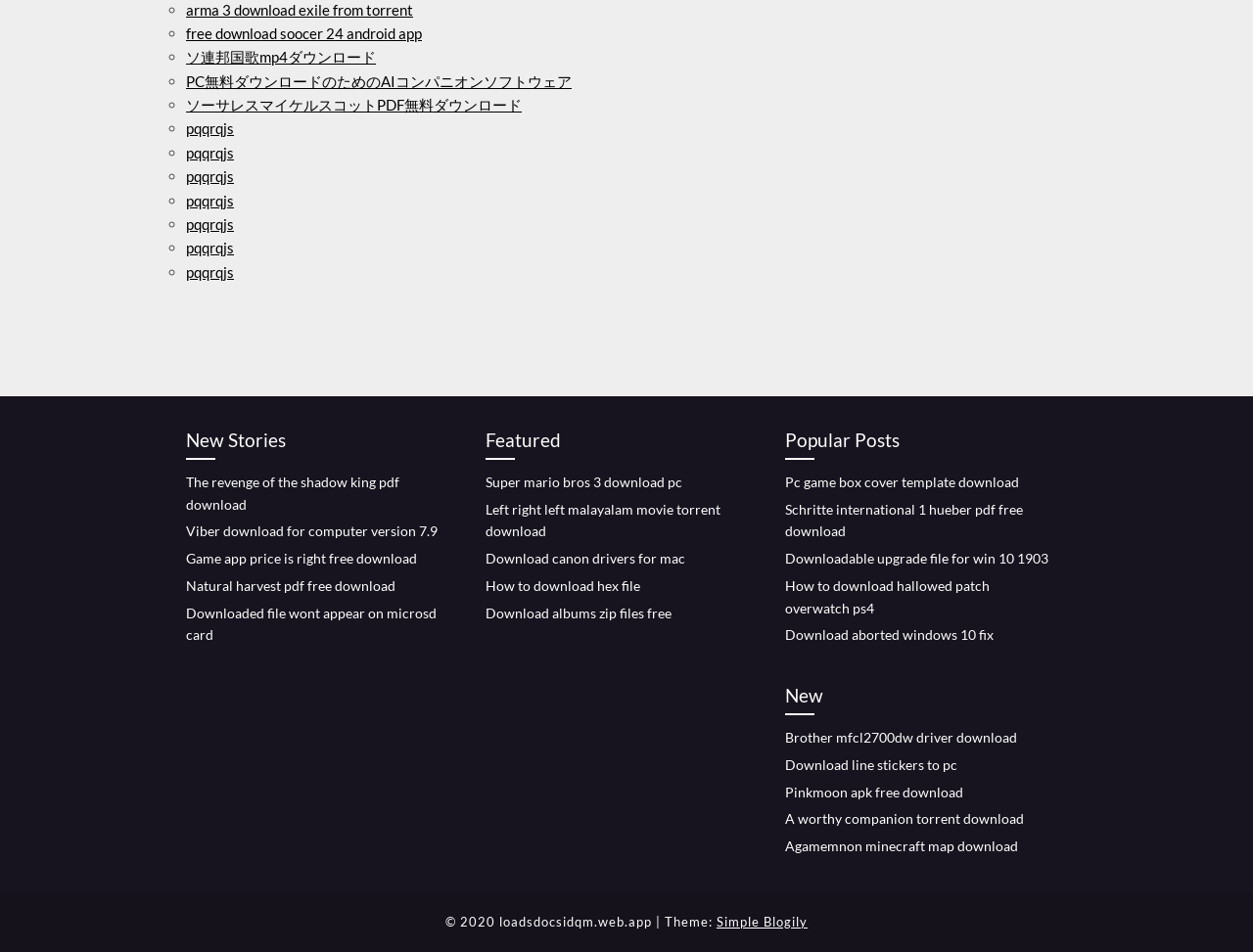Find the bounding box coordinates of the element I should click to carry out the following instruction: "Choose Simple Blogily theme".

[0.572, 0.96, 0.645, 0.976]